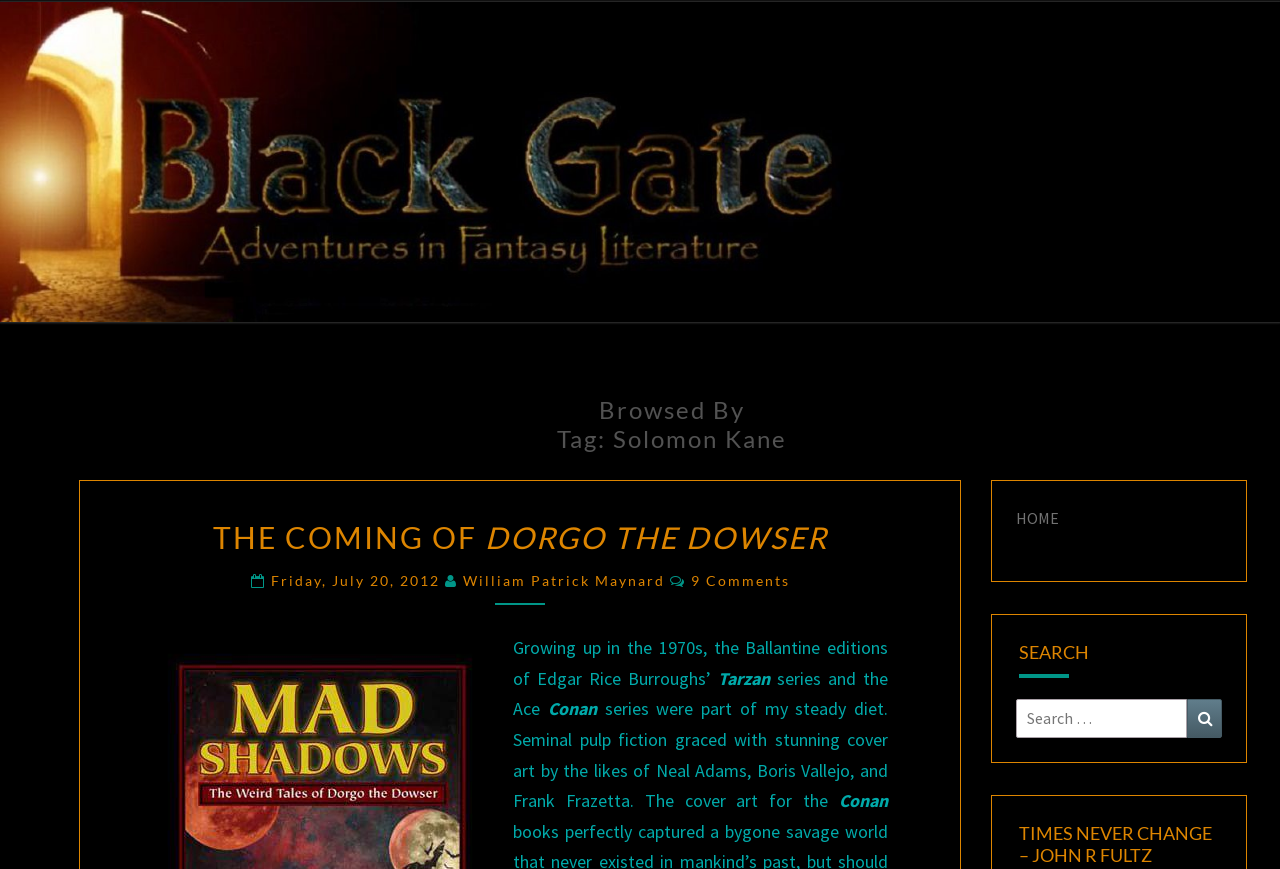Could you specify the bounding box coordinates for the clickable section to complete the following instruction: "View TIMES NEVER CHANGE – JOHN R FULTZ"?

[0.775, 0.916, 0.973, 0.997]